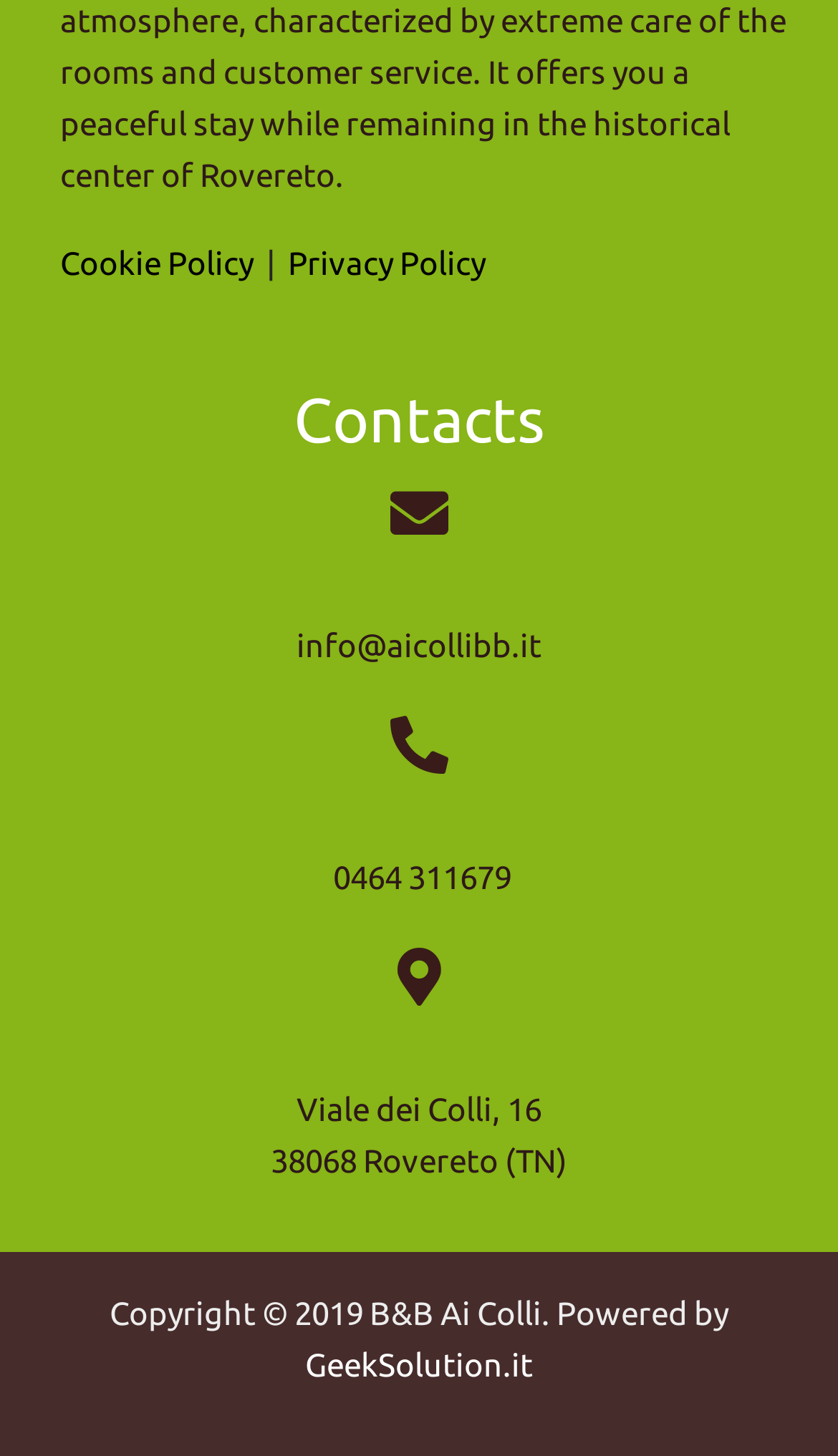From the element description GeekSolution.it, predict the bounding box coordinates of the UI element. The coordinates must be specified in the format (top-left x, top-left y, bottom-right x, bottom-right y) and should be within the 0 to 1 range.

[0.364, 0.925, 0.636, 0.95]